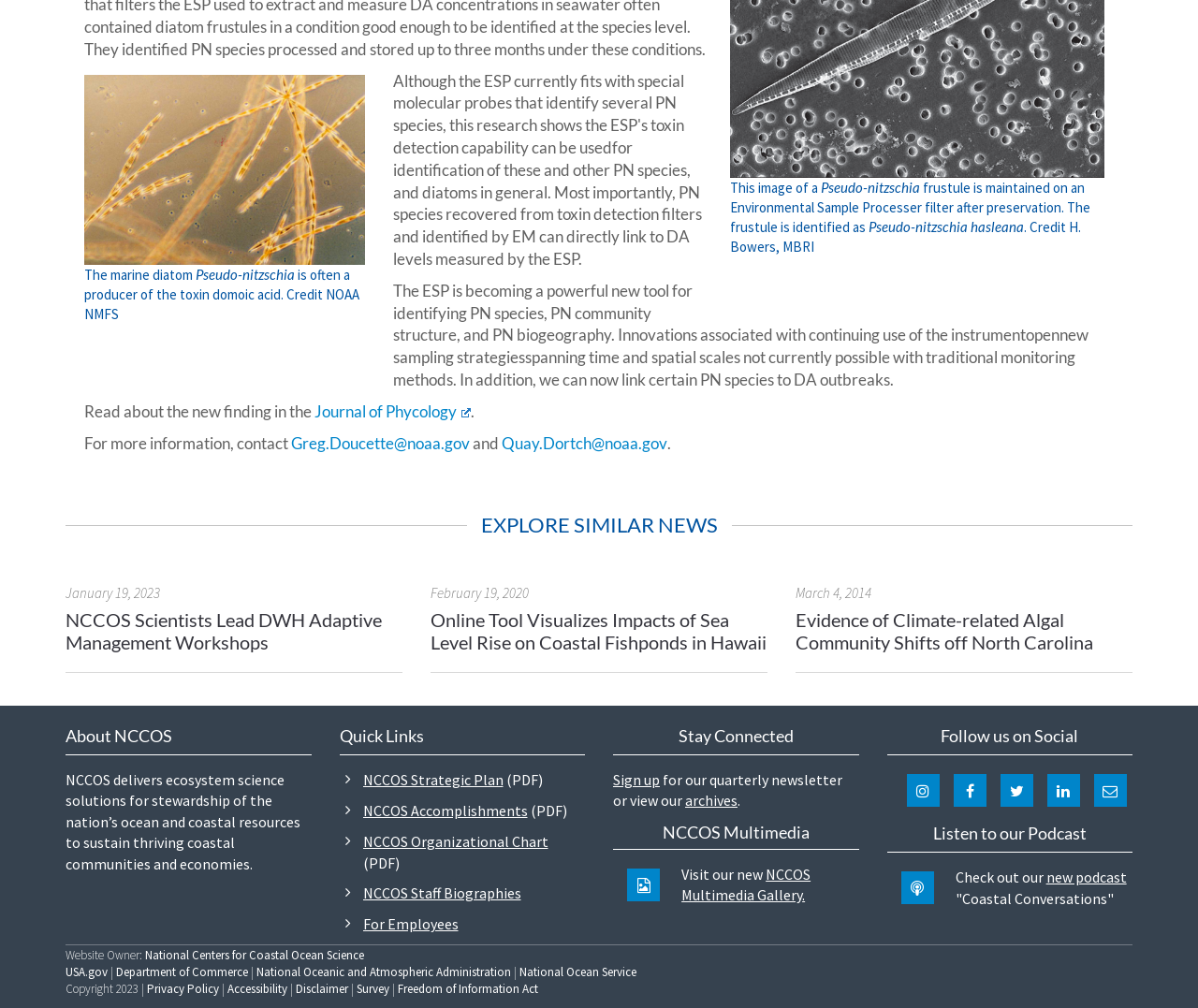Please provide the bounding box coordinates in the format (top-left x, top-left y, bottom-right x, bottom-right y). Remember, all values are floating point numbers between 0 and 1. What is the bounding box coordinate of the region described as: NCCOS Strategic Plan

[0.303, 0.764, 0.453, 0.783]